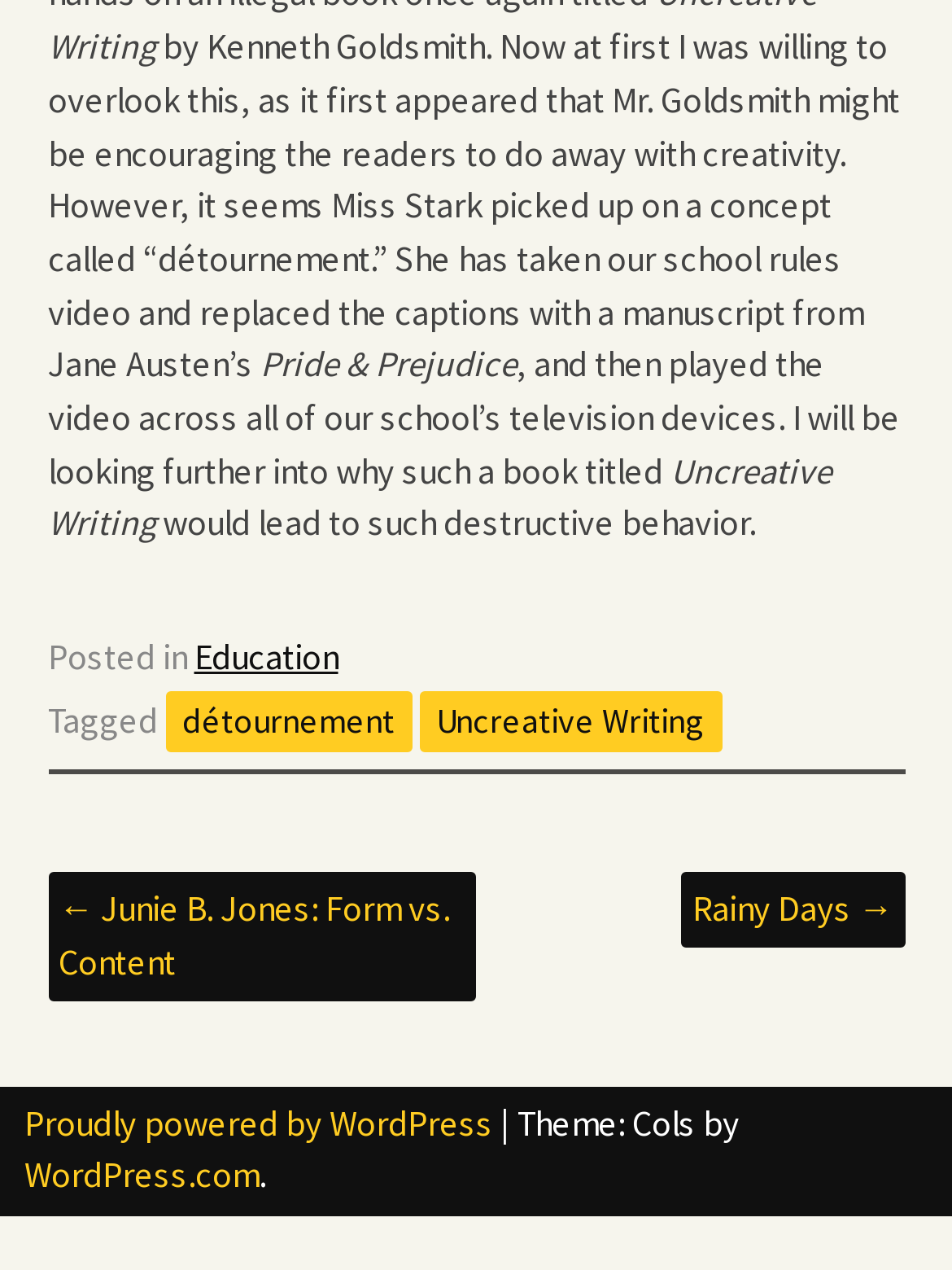Predict the bounding box coordinates for the UI element described as: "Proudly powered by WordPress". The coordinates should be four float numbers between 0 and 1, presented as [left, top, right, bottom].

[0.026, 0.867, 0.518, 0.901]